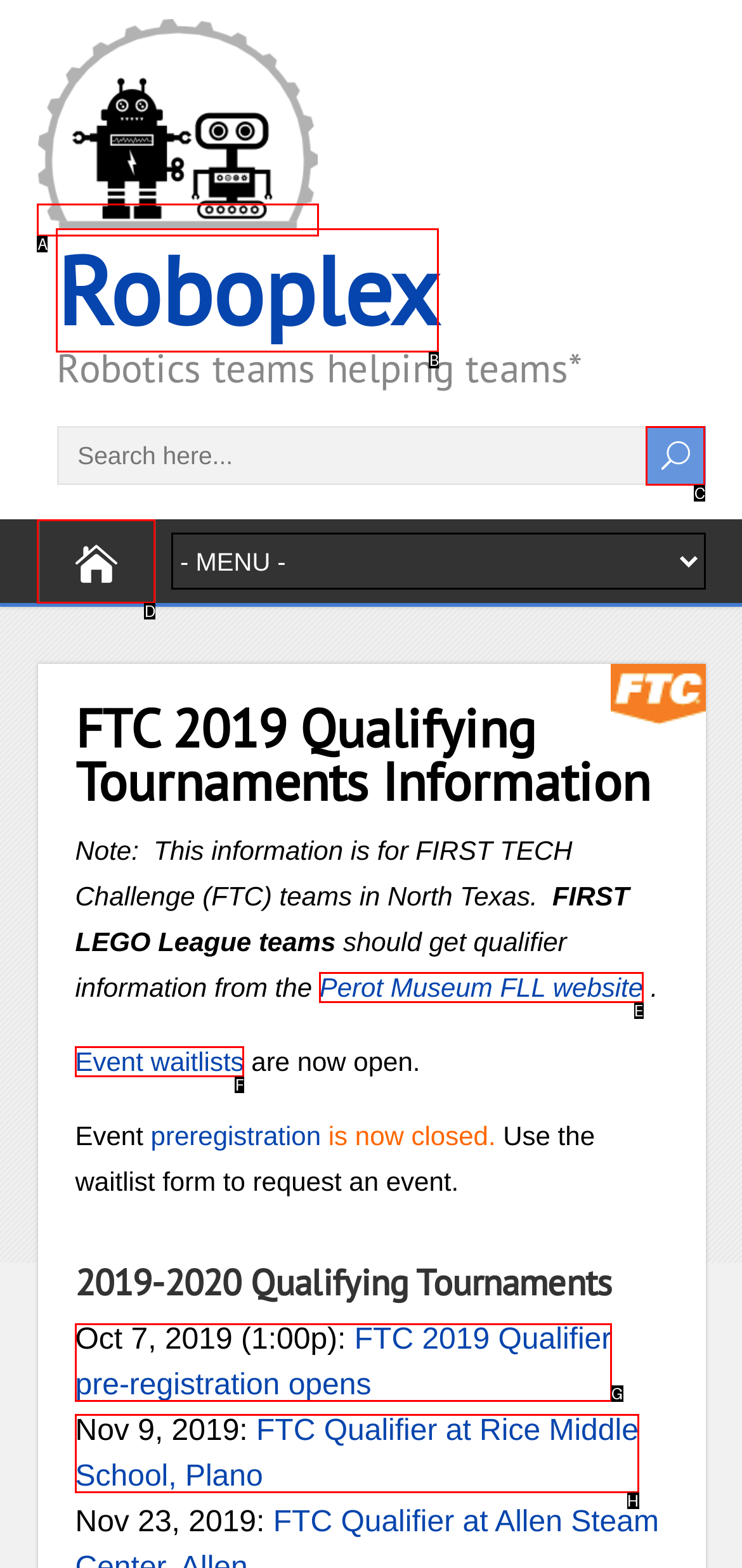Determine the letter of the UI element I should click on to complete the task: View FTC Qualifier at Rice Middle School, Plano from the provided choices in the screenshot.

H